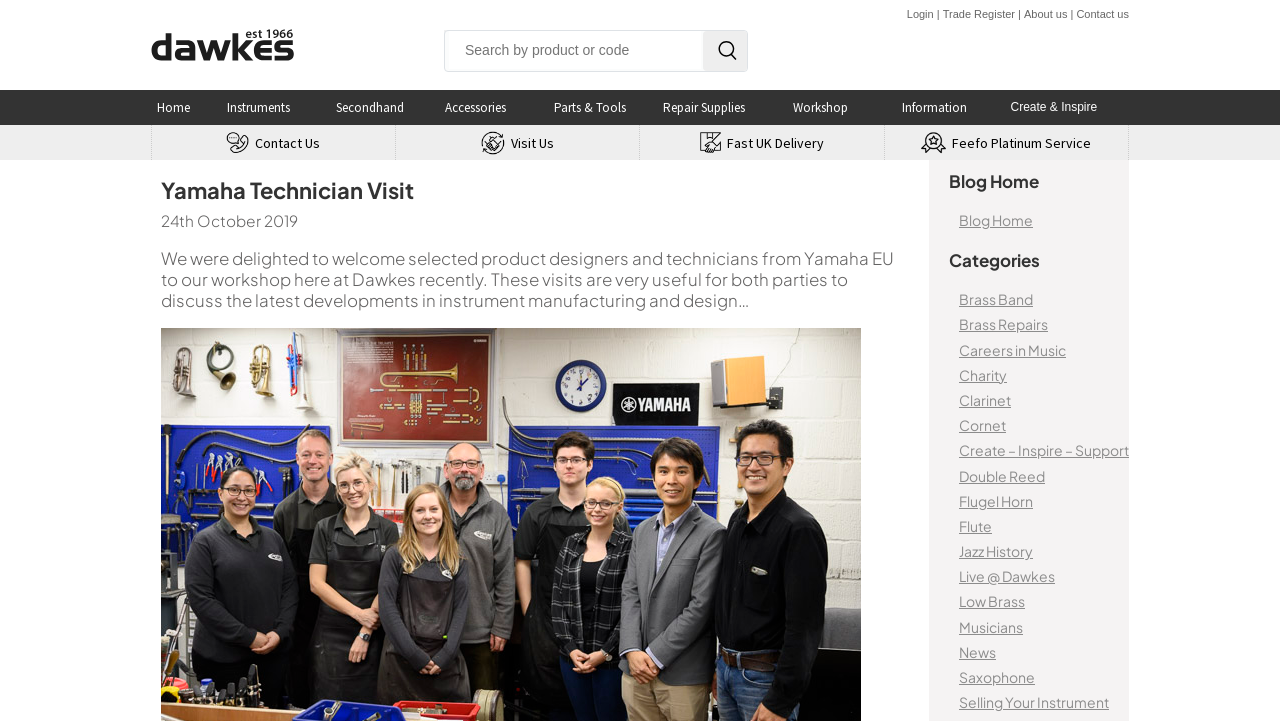Locate the bounding box coordinates of the element that should be clicked to execute the following instruction: "Search for something".

None